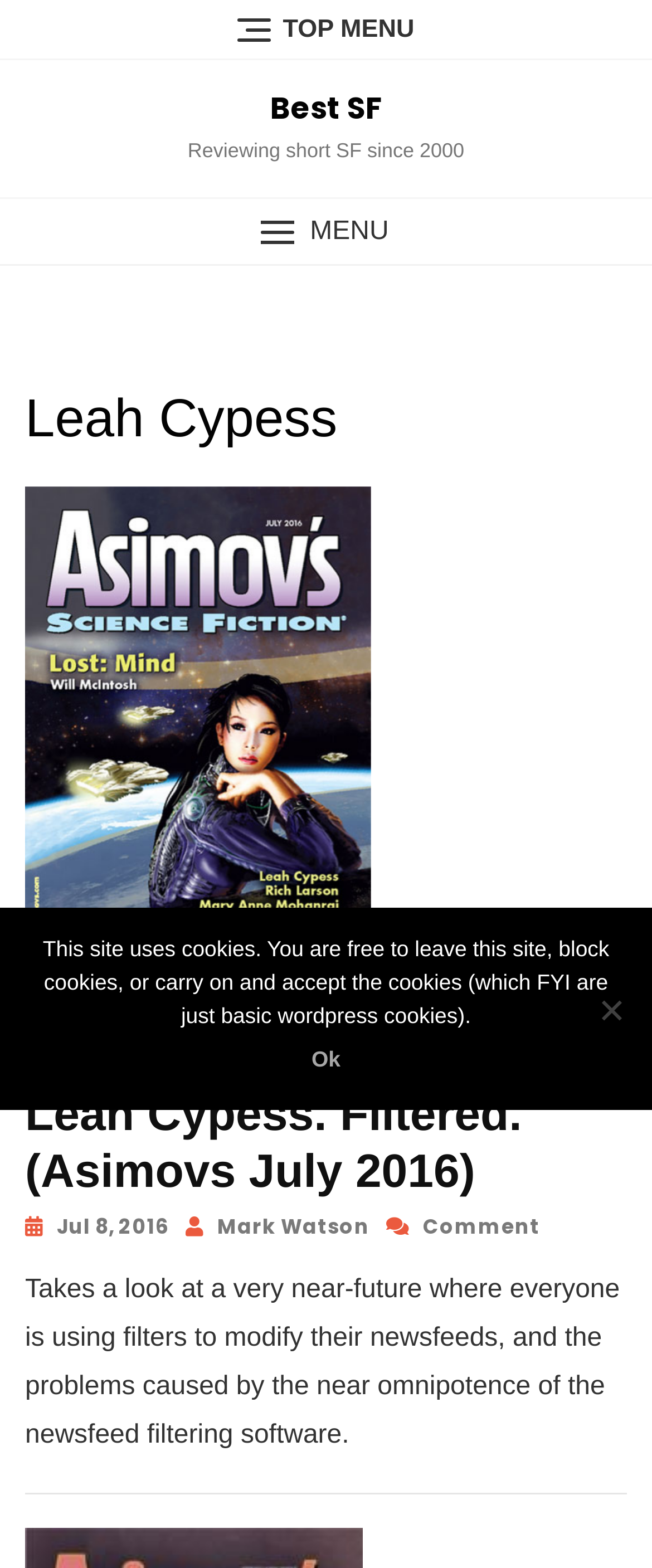Pinpoint the bounding box coordinates of the clickable area necessary to execute the following instruction: "Click on the TOP MENU link". The coordinates should be given as four float numbers between 0 and 1, namely [left, top, right, bottom].

[0.0, 0.006, 1.0, 0.032]